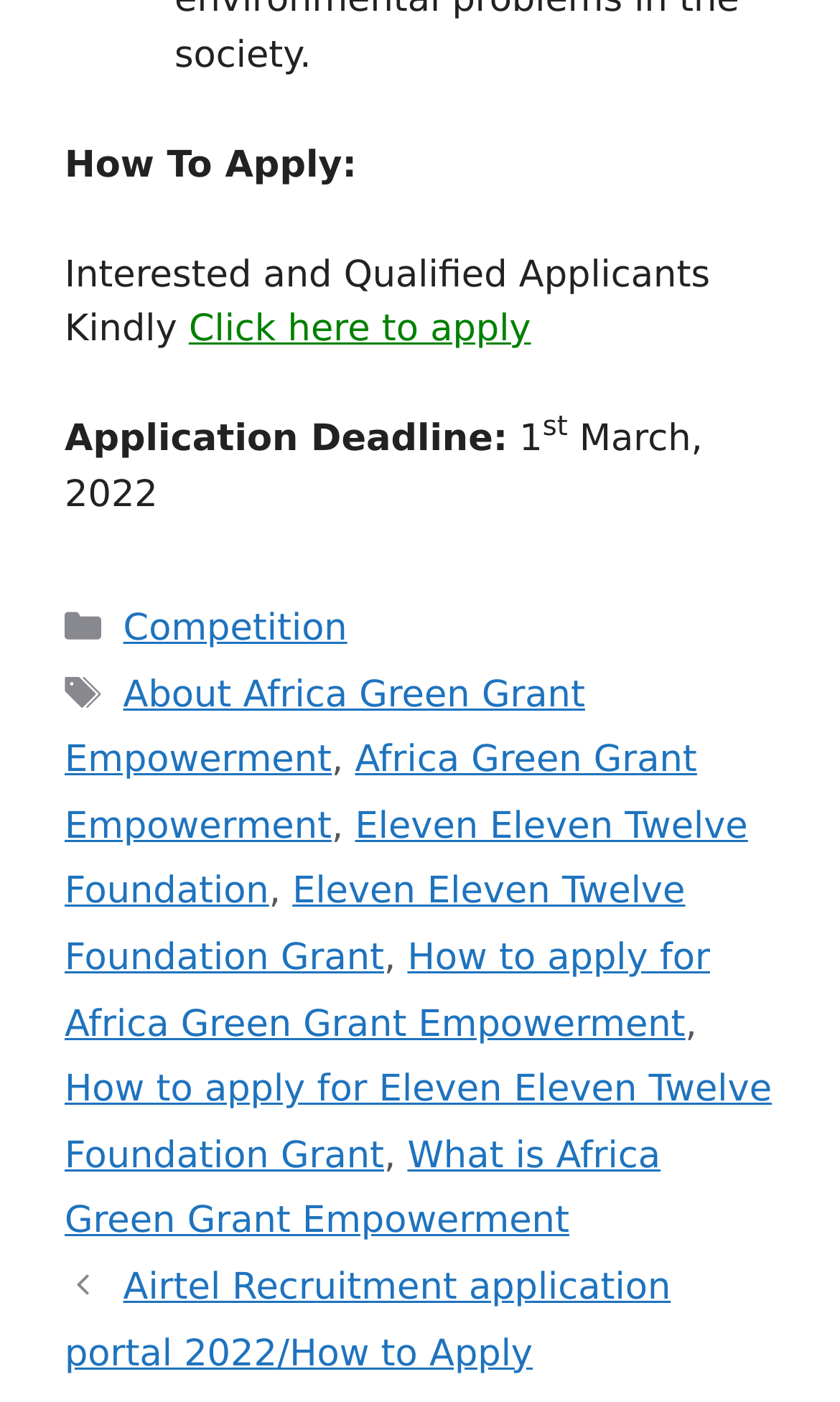Kindly determine the bounding box coordinates for the clickable area to achieve the given instruction: "View Competition".

[0.147, 0.433, 0.413, 0.464]